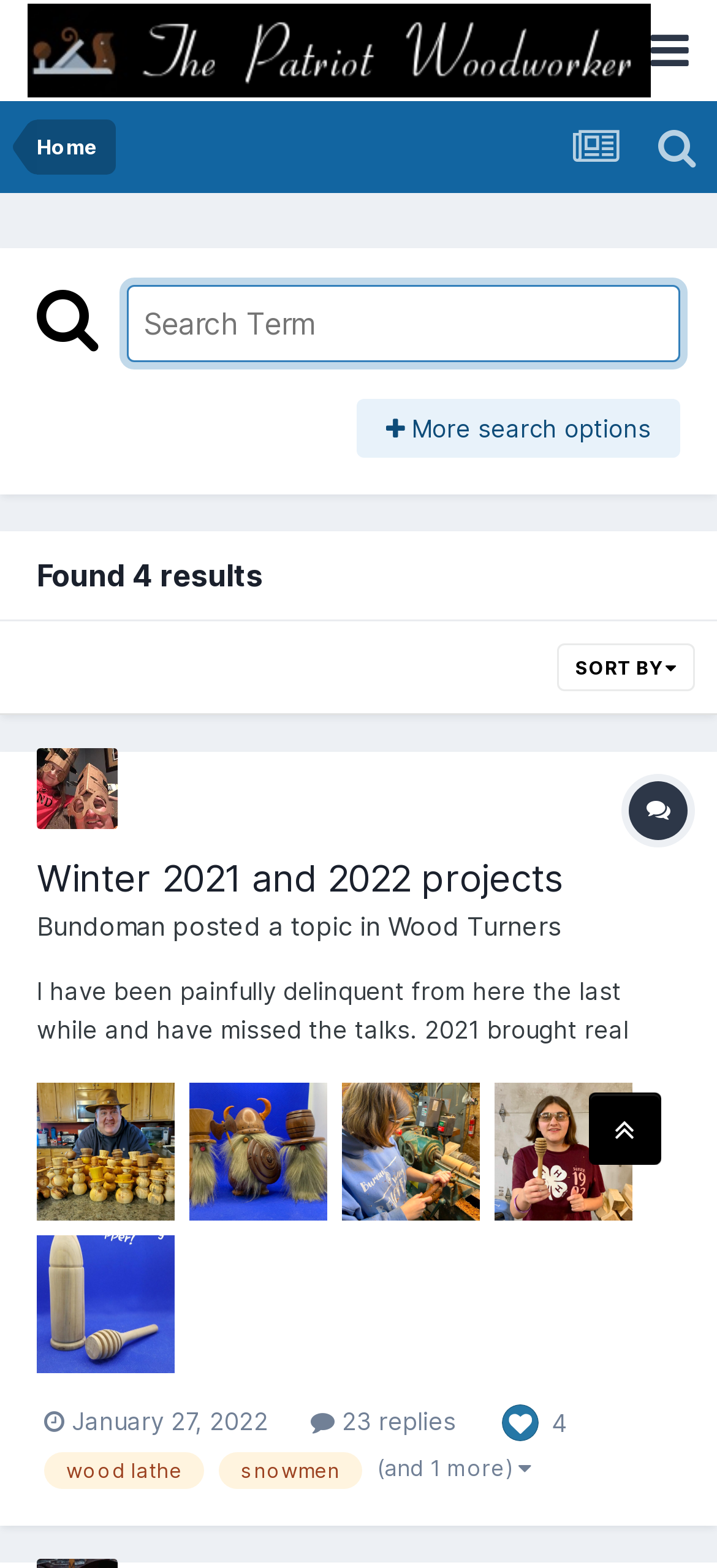Find the bounding box of the UI element described as follows: "Wood Turners".

[0.541, 0.581, 0.782, 0.601]